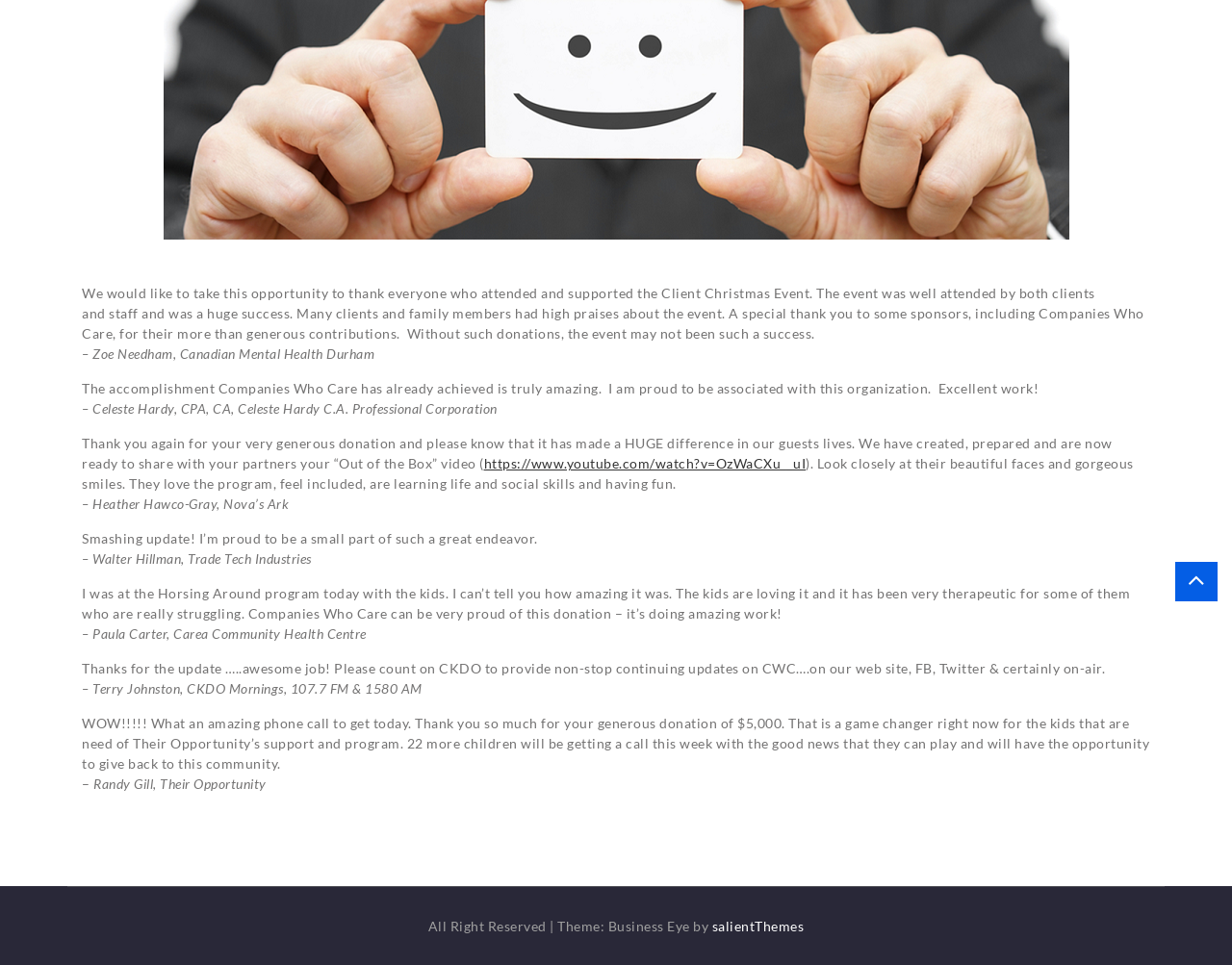Find the bounding box coordinates corresponding to the UI element with the description: "salientThemes". The coordinates should be formatted as [left, top, right, bottom], with values as floats between 0 and 1.

[0.578, 0.951, 0.653, 0.968]